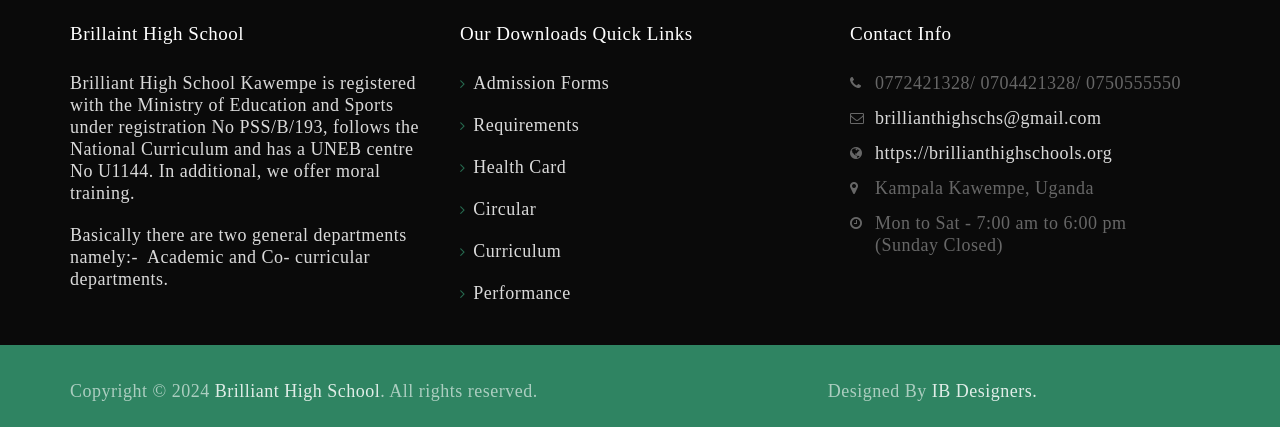Locate the bounding box coordinates of the element you need to click to accomplish the task described by this instruction: "Visit the school website".

[0.684, 0.335, 0.869, 0.382]